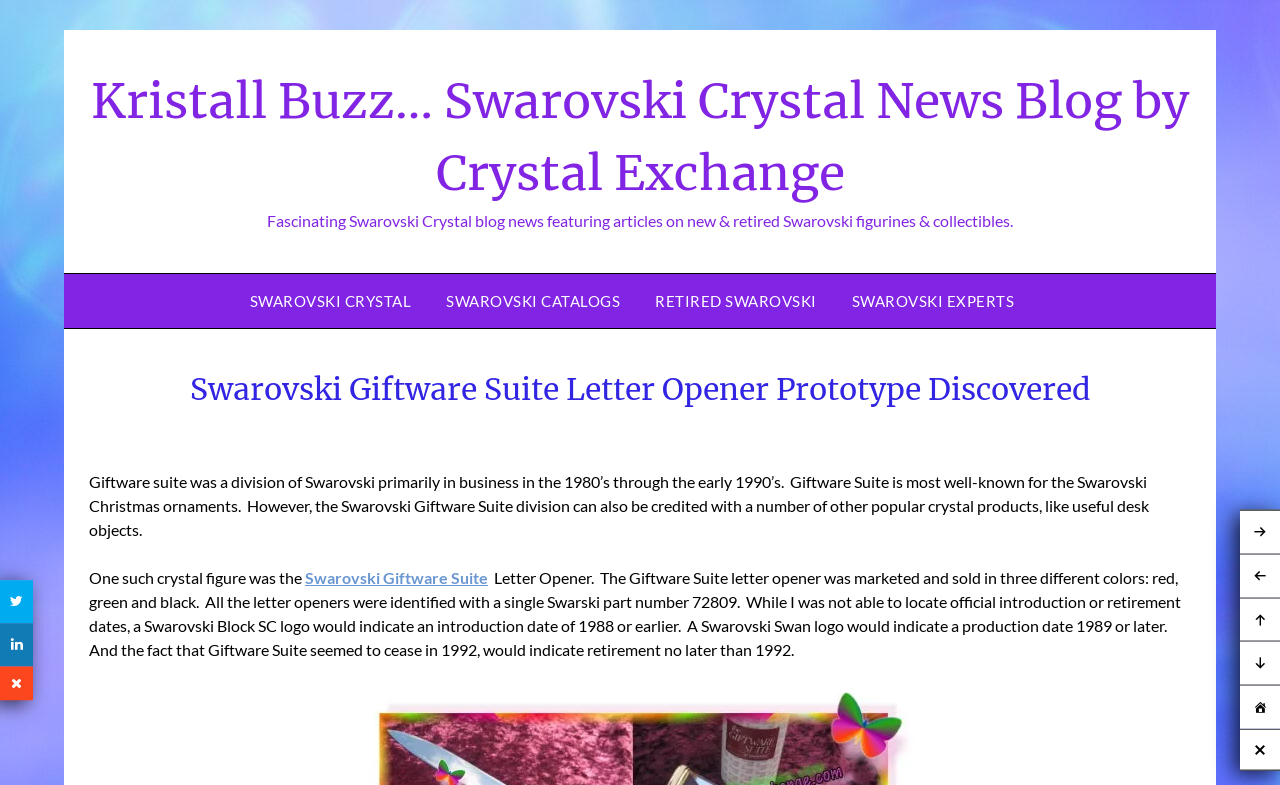Provide the bounding box coordinates for the specified HTML element described in this description: "Swarovski Crystal". The coordinates should be four float numbers ranging from 0 to 1, in the format [left, top, right, bottom].

[0.195, 0.349, 0.334, 0.418]